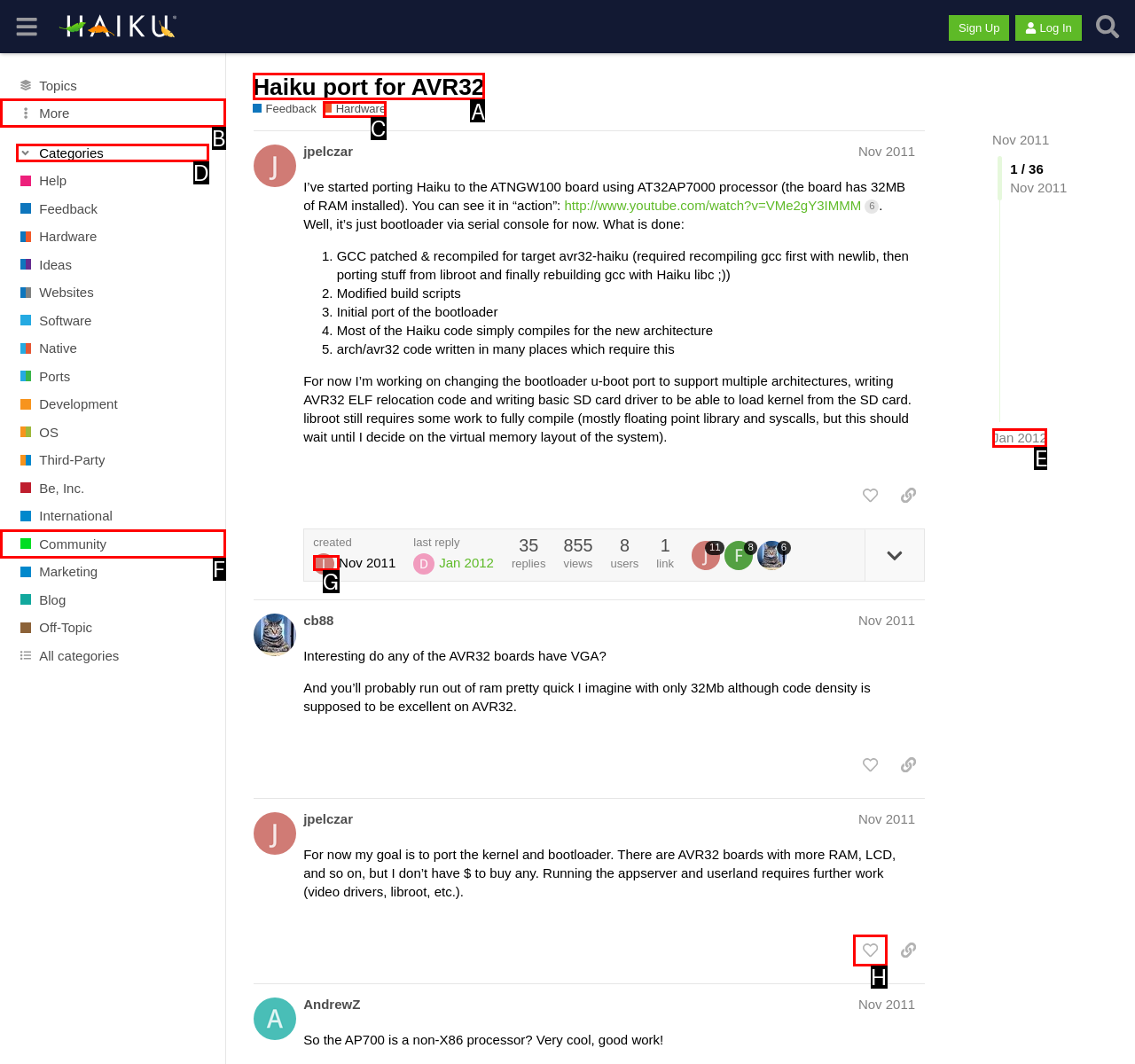For the task "View the 'Haiku port for AVR32' topic", which option's letter should you click? Answer with the letter only.

A